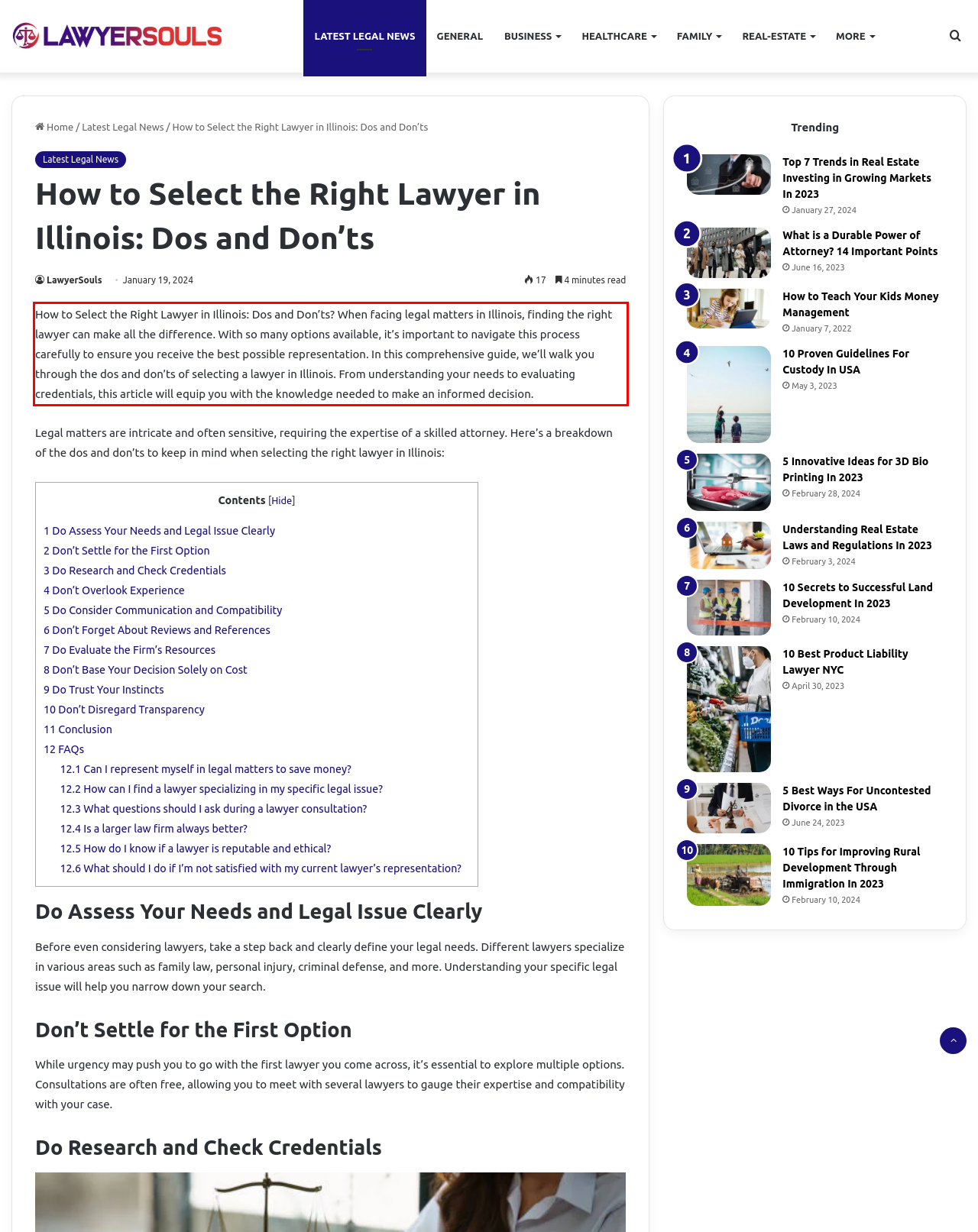Examine the screenshot of the webpage, locate the red bounding box, and generate the text contained within it.

How to Select the Right Lawyer in Illinois: Dos and Don’ts? When facing legal matters in Illinois, finding the right lawyer can make all the difference. With so many options available, it’s important to navigate this process carefully to ensure you receive the best possible representation. In this comprehensive guide, we’ll walk you through the dos and don’ts of selecting a lawyer in Illinois. From understanding your needs to evaluating credentials, this article will equip you with the knowledge needed to make an informed decision.